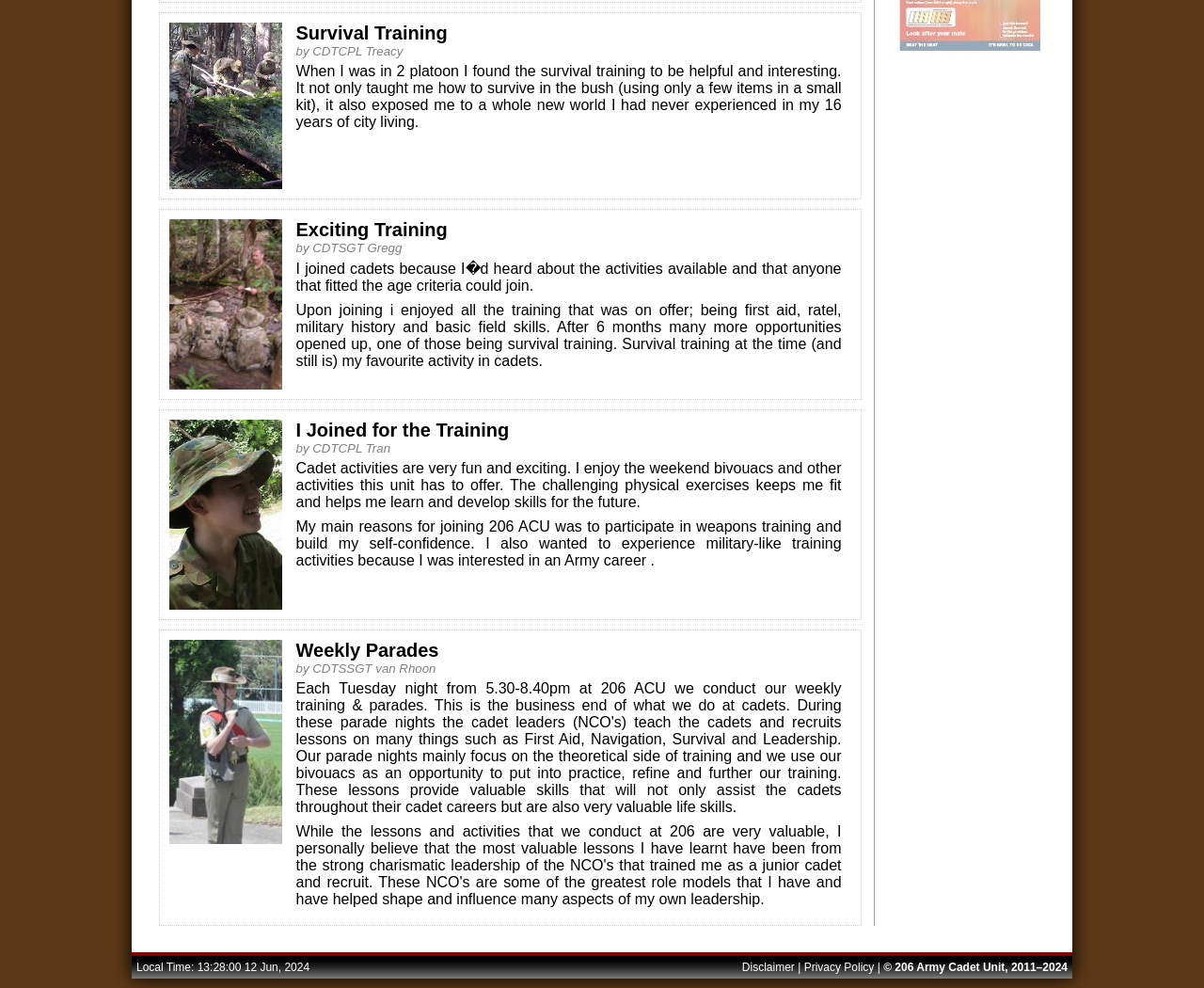Find the bounding box of the UI element described as follows: "Privacy Policy".

[0.668, 0.972, 0.726, 0.986]